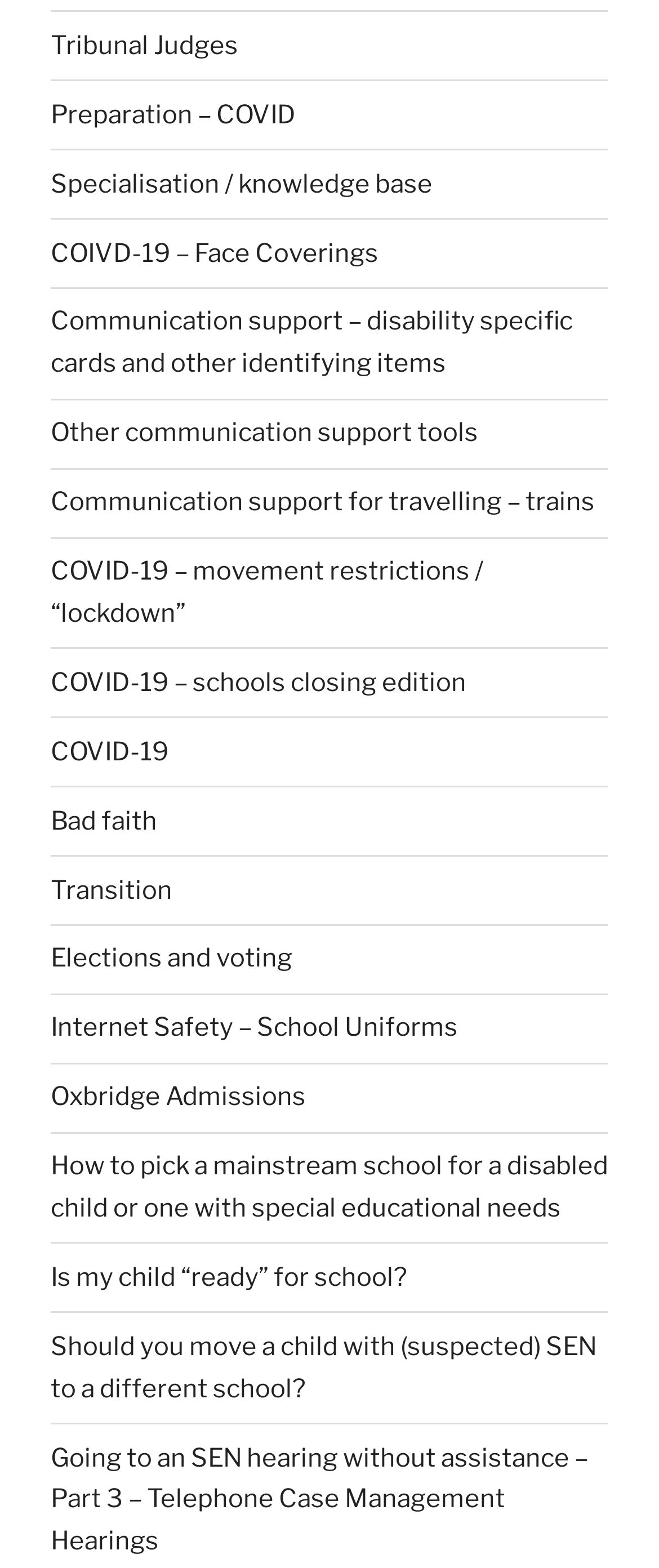How many links are related to COVID-19?
Using the visual information from the image, give a one-word or short-phrase answer.

4